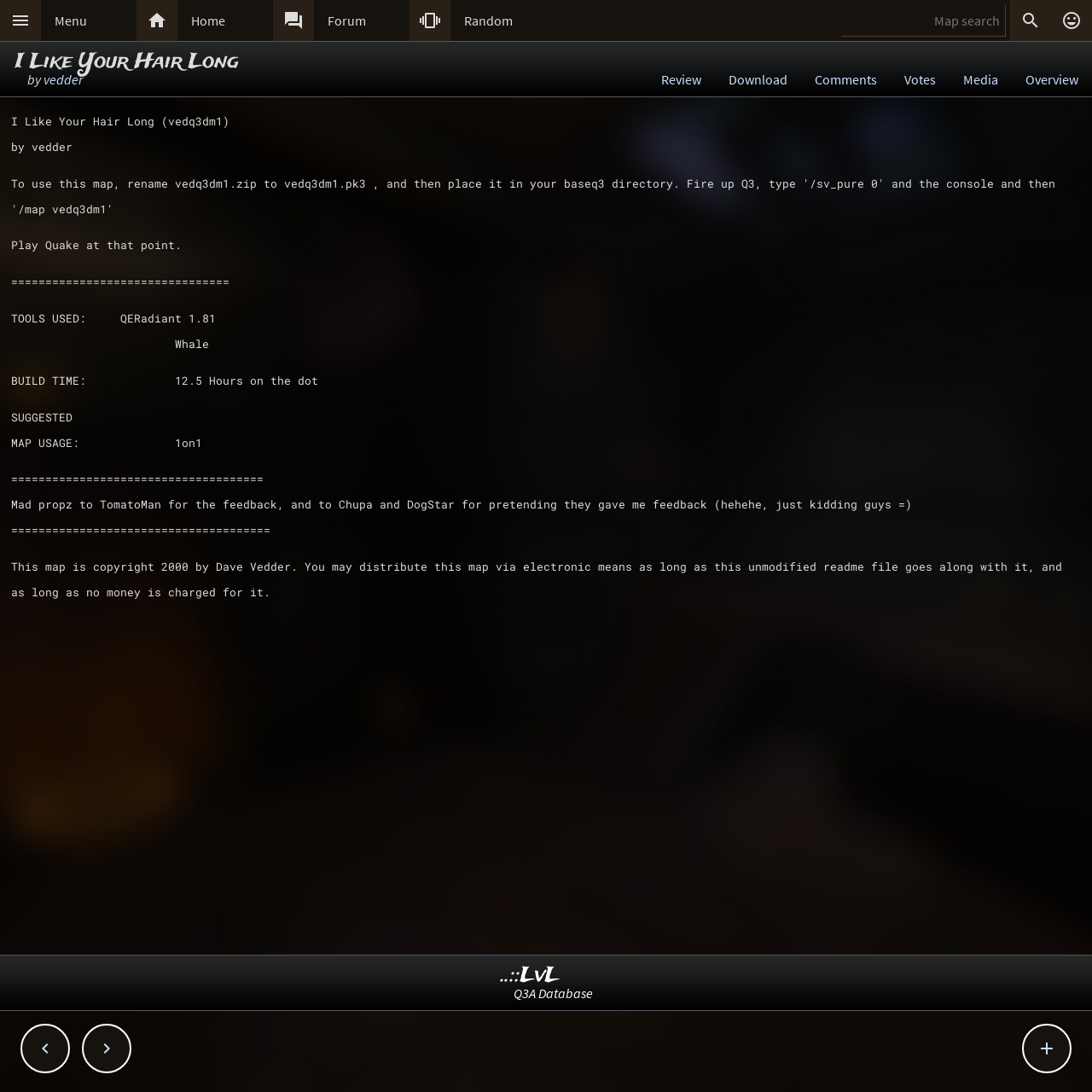What is the suggested game mode for the map?
Use the information from the screenshot to give a comprehensive response to the question.

The suggested game mode for the map can be found in the static text element with the text 'MAP USAGE: 1on1' which is located in the middle of the webpage.